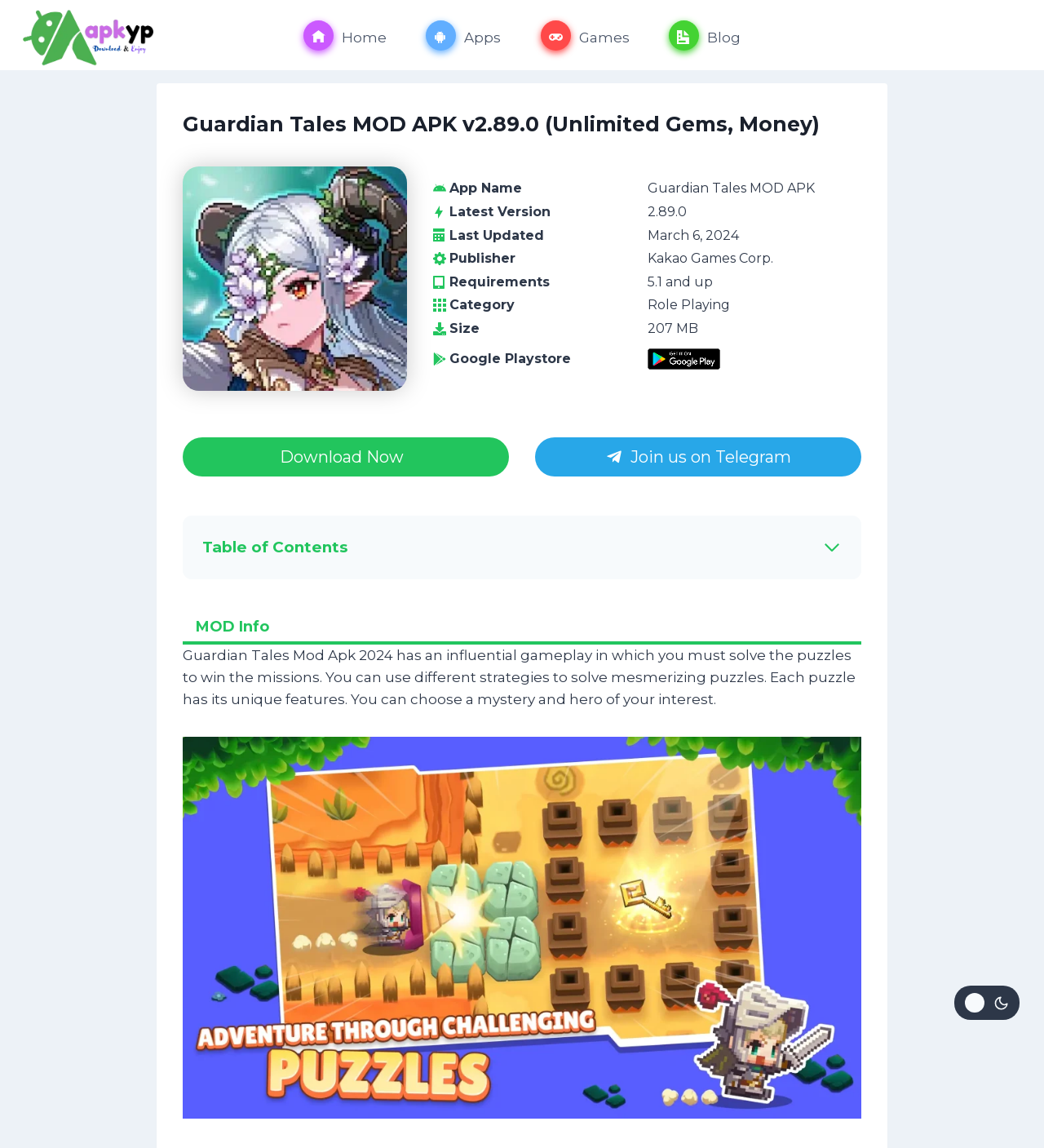Please identify the bounding box coordinates of the area that needs to be clicked to fulfill the following instruction: "Download Now."

[0.175, 0.381, 0.488, 0.415]